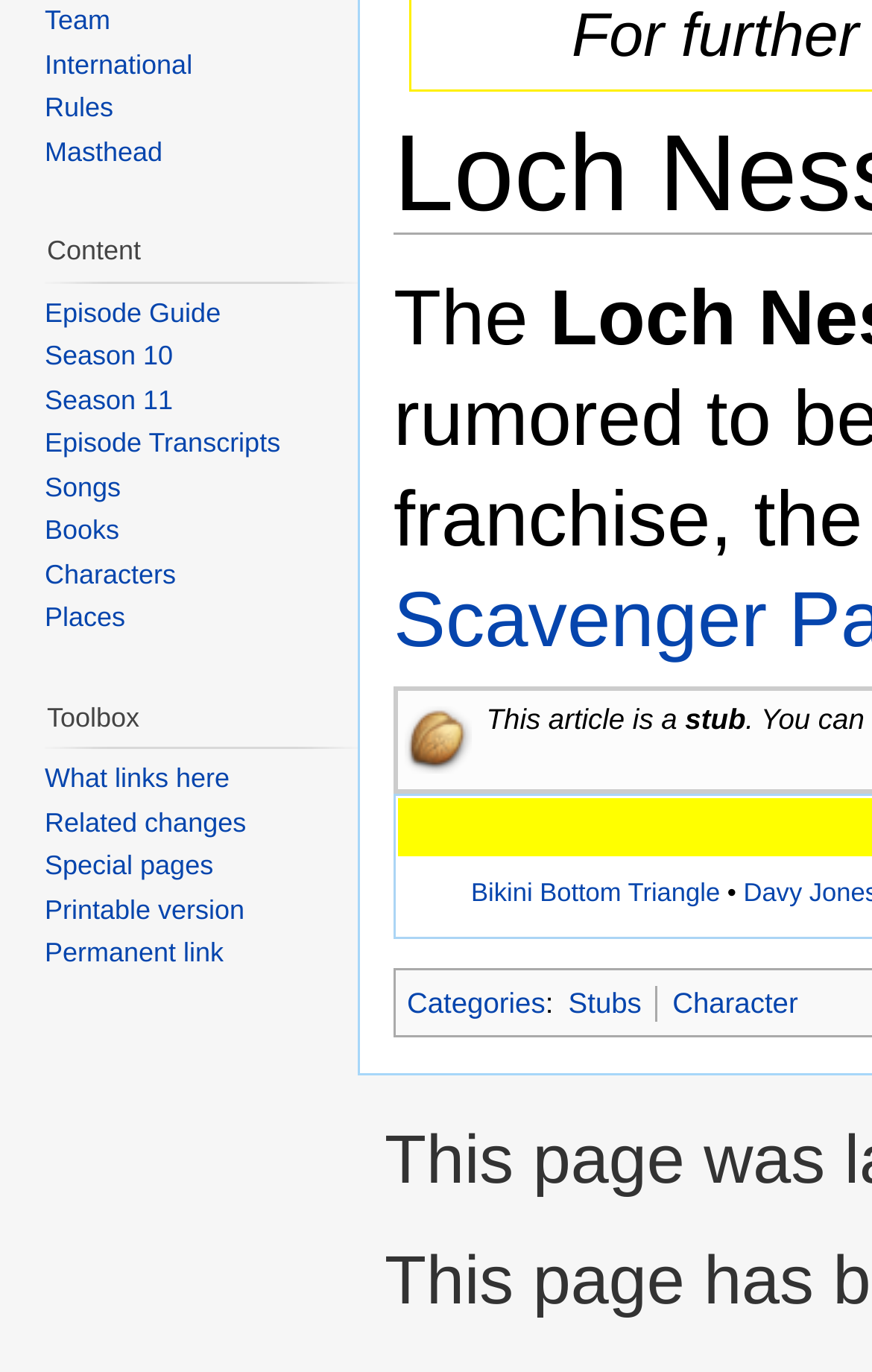Given the description "Related changes", provide the bounding box coordinates of the corresponding UI element.

[0.051, 0.588, 0.282, 0.611]